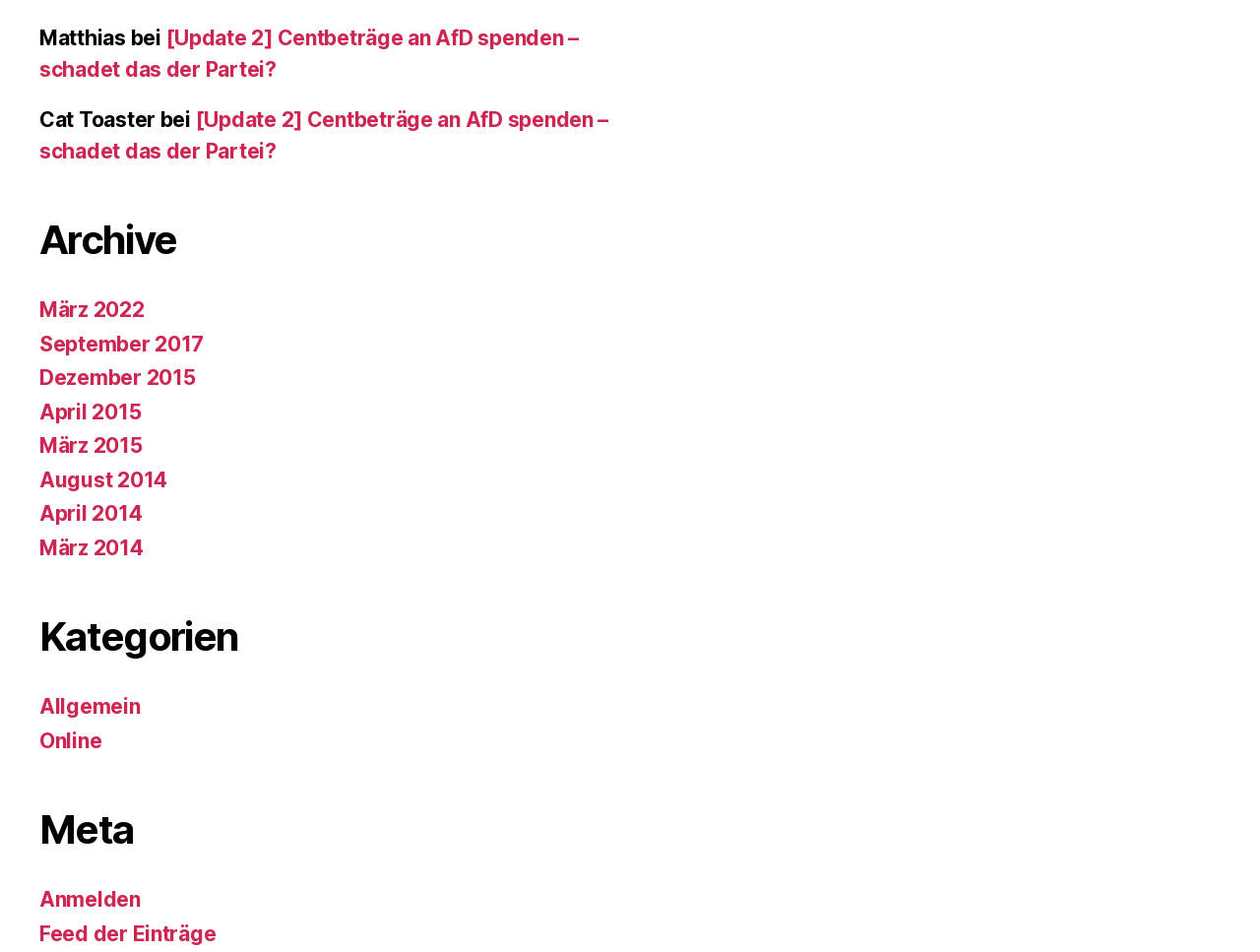How many categories are there?
Using the image as a reference, give an elaborate response to the question.

The webpage has two categories: 'Archive' and 'Kategorien', which are displayed as headings on the webpage.